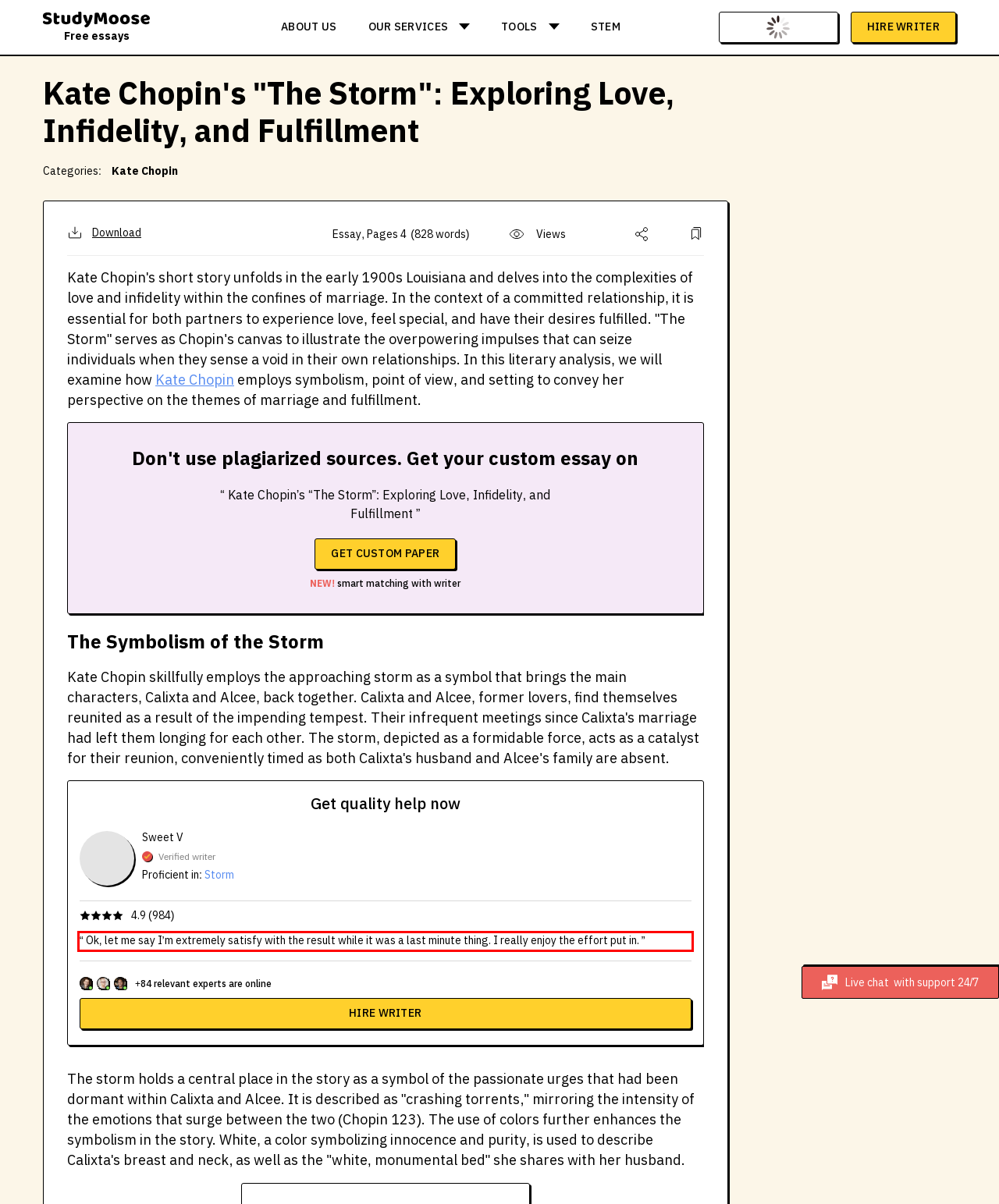You are provided with a webpage screenshot that includes a red rectangle bounding box. Extract the text content from within the bounding box using OCR.

“ Ok, let me say I’m extremely satisfy with the result while it was a last minute thing. I really enjoy the effort put in. ”